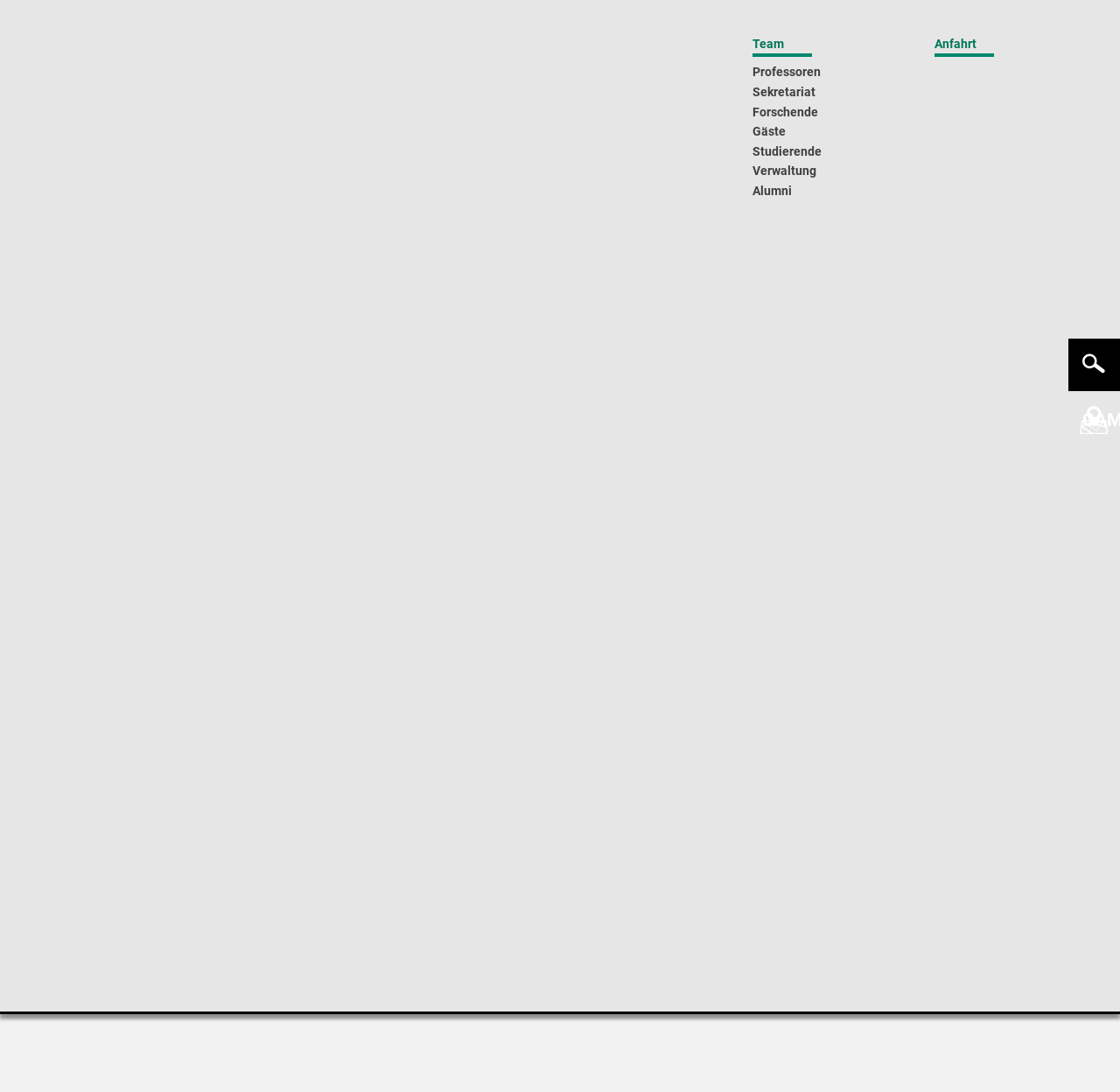Please specify the bounding box coordinates of the element that should be clicked to execute the given instruction: 'View the publication list'. Ensure the coordinates are four float numbers between 0 and 1, expressed as [left, top, right, bottom].

[0.186, 0.142, 0.255, 0.155]